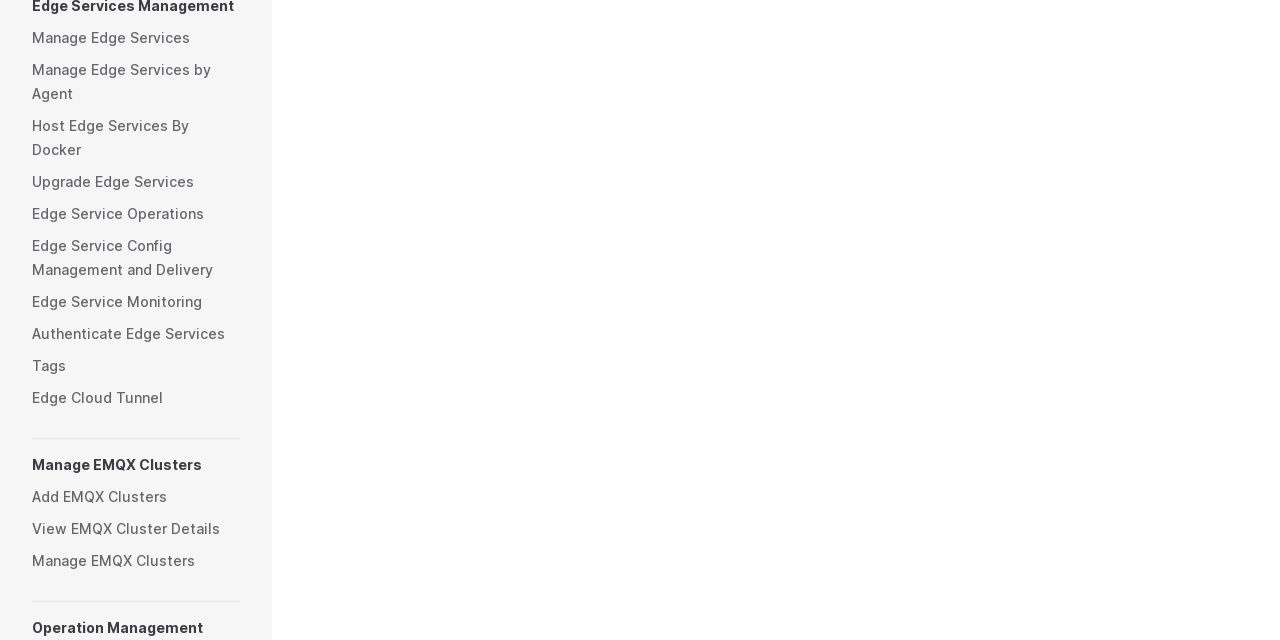Using the description: "View EMQX Cluster Details", determine the UI element's bounding box coordinates. Ensure the coordinates are in the format of four float numbers between 0 and 1, i.e., [left, top, right, bottom].

[0.025, 0.802, 0.188, 0.852]